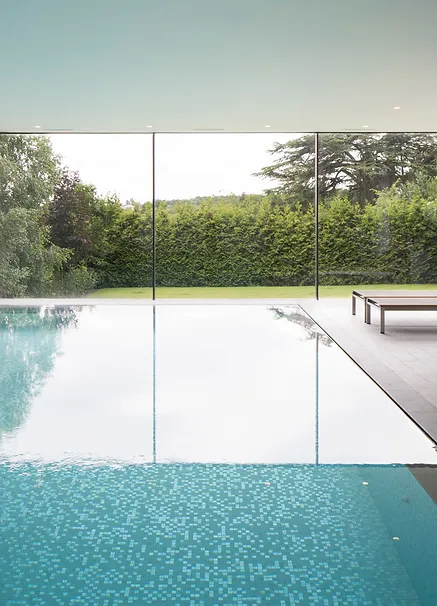Based on the image, provide a detailed response to the question:
Is there a seating area near the pool?

A minimalistic lounge area with an inviting daybed is situated near the pool, hinting at the luxurious leisure that this space affords.